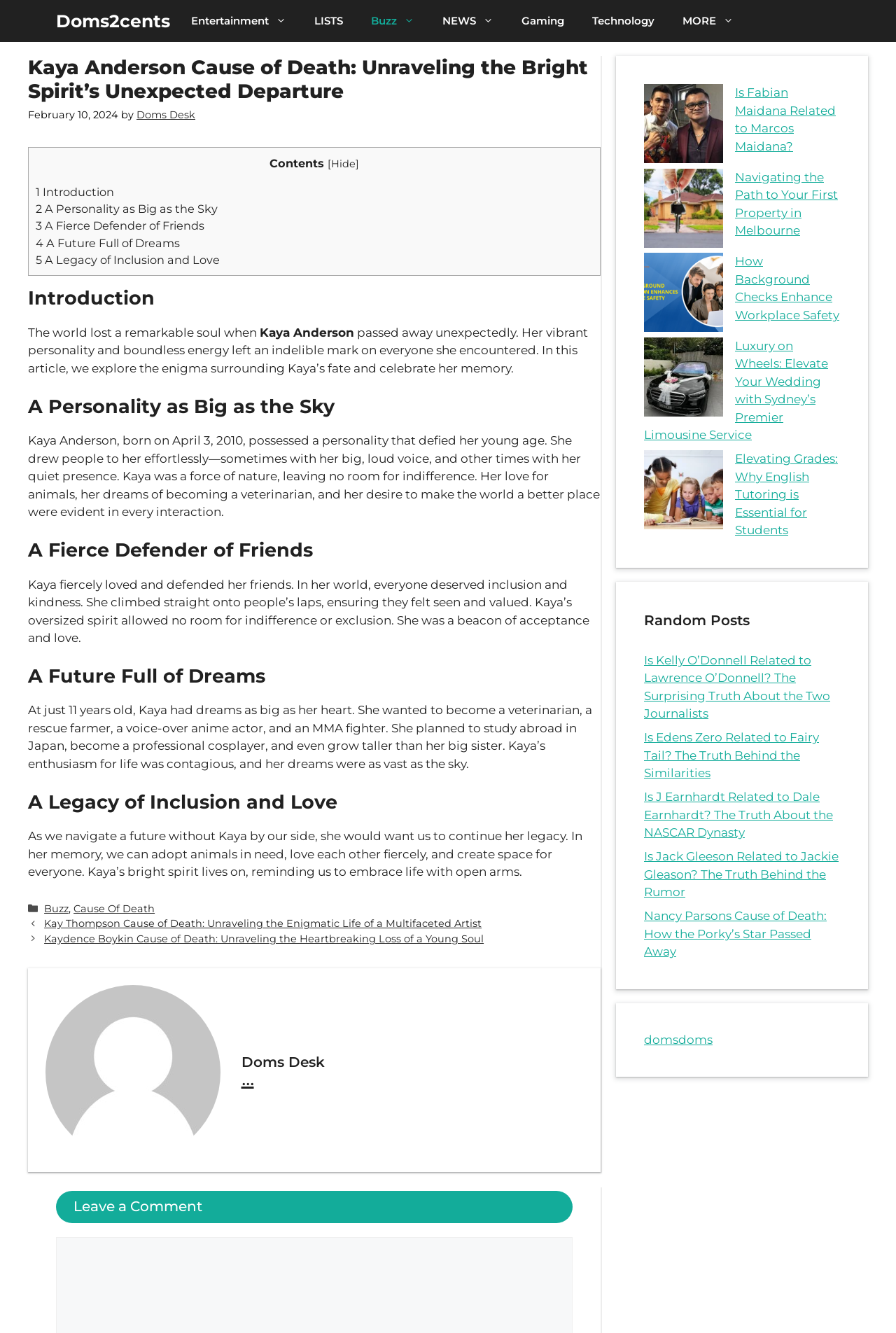Locate the bounding box coordinates of the element I should click to achieve the following instruction: "Click on the 'Leave a Comment' button".

[0.062, 0.893, 0.639, 0.918]